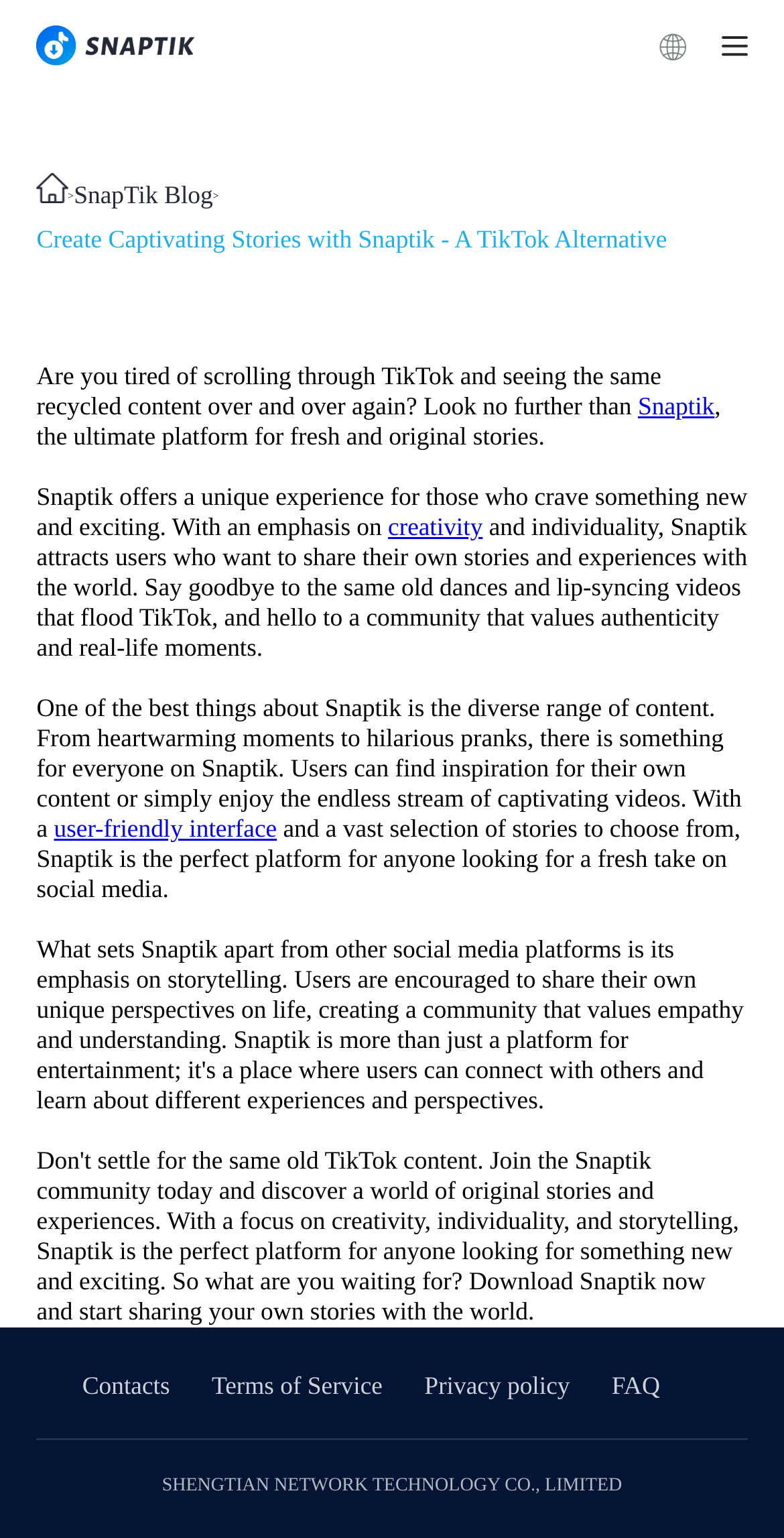Answer the question with a brief word or phrase:
What is the name of the platform mentioned in the article?

Snaptik